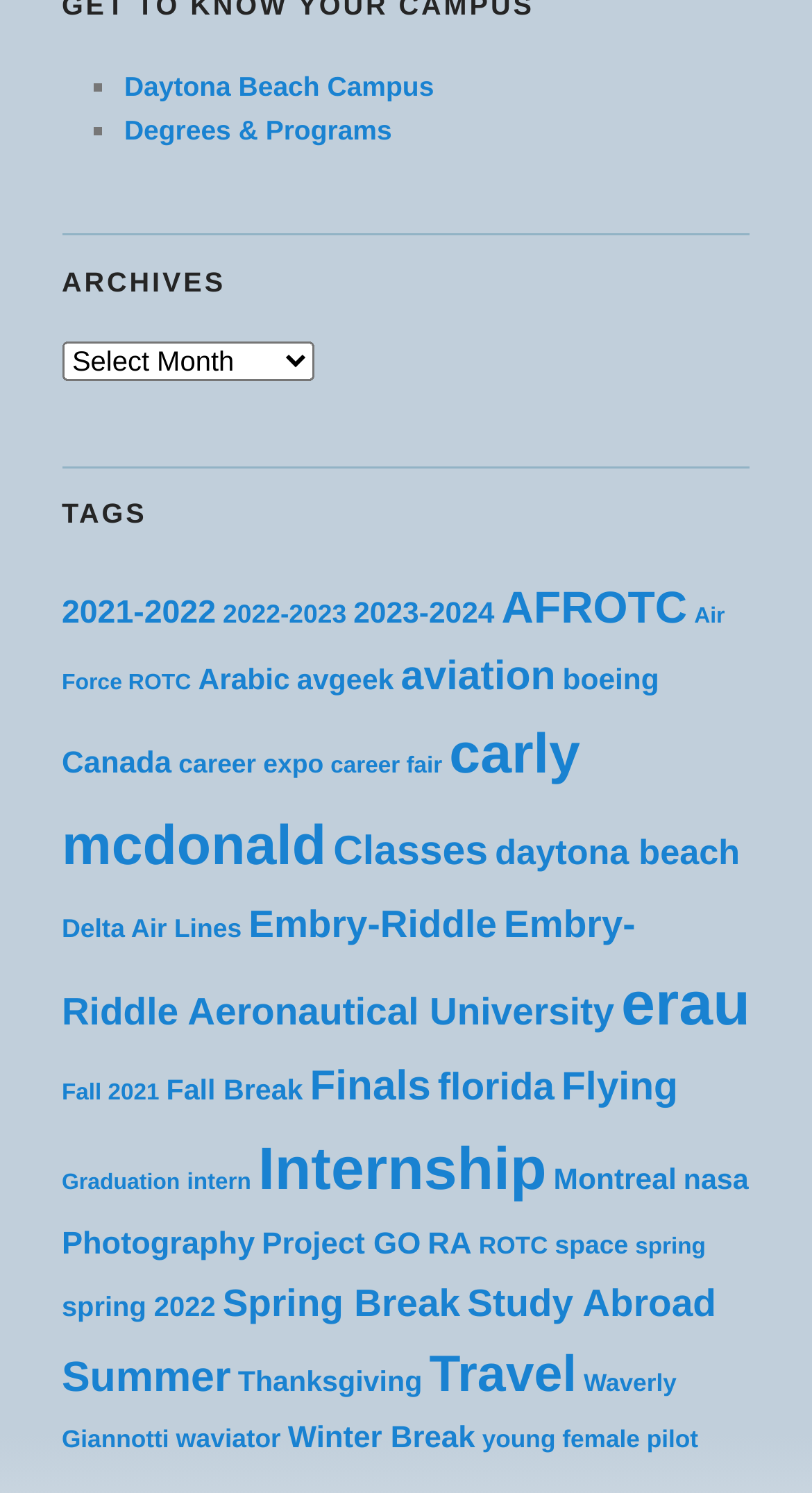Answer with a single word or phrase: 
What is the title of the 'ARCHIVES' section?

Archives